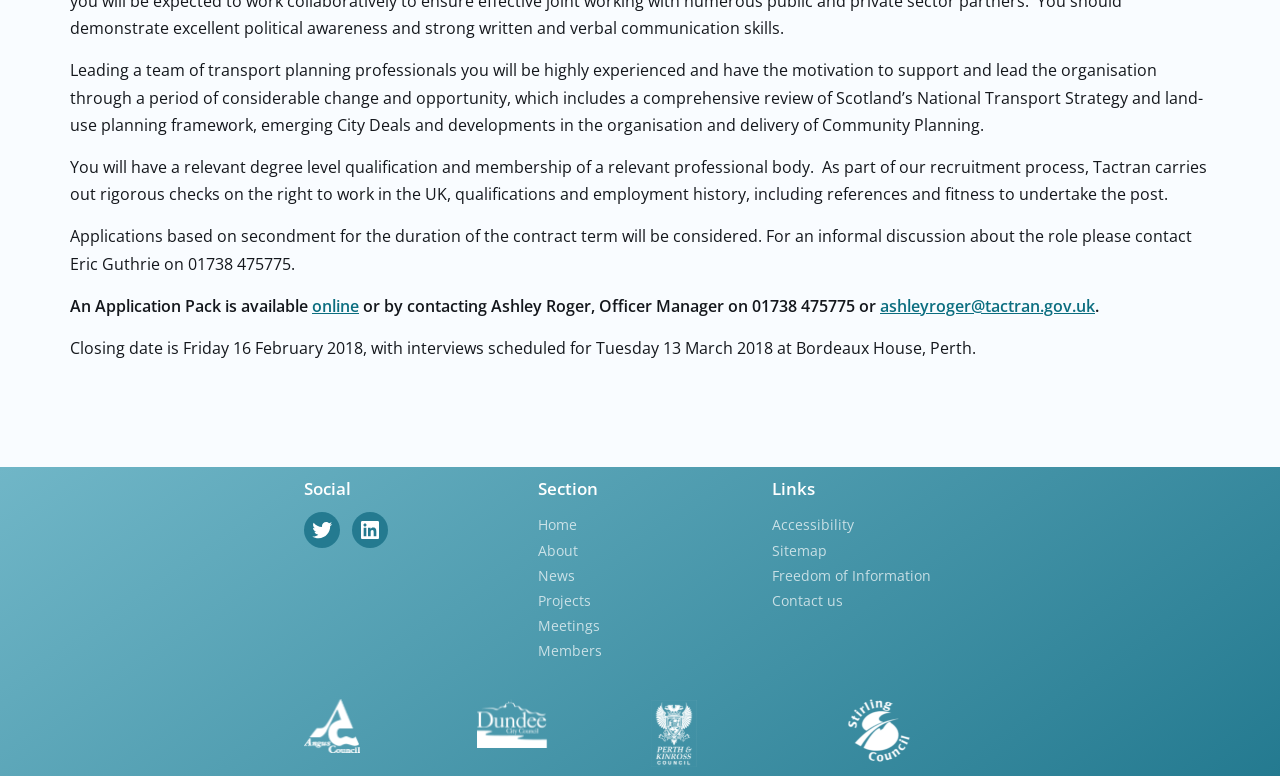Identify the bounding box of the UI element that matches this description: "alt="Dundee City Council"".

[0.373, 0.932, 0.43, 0.96]